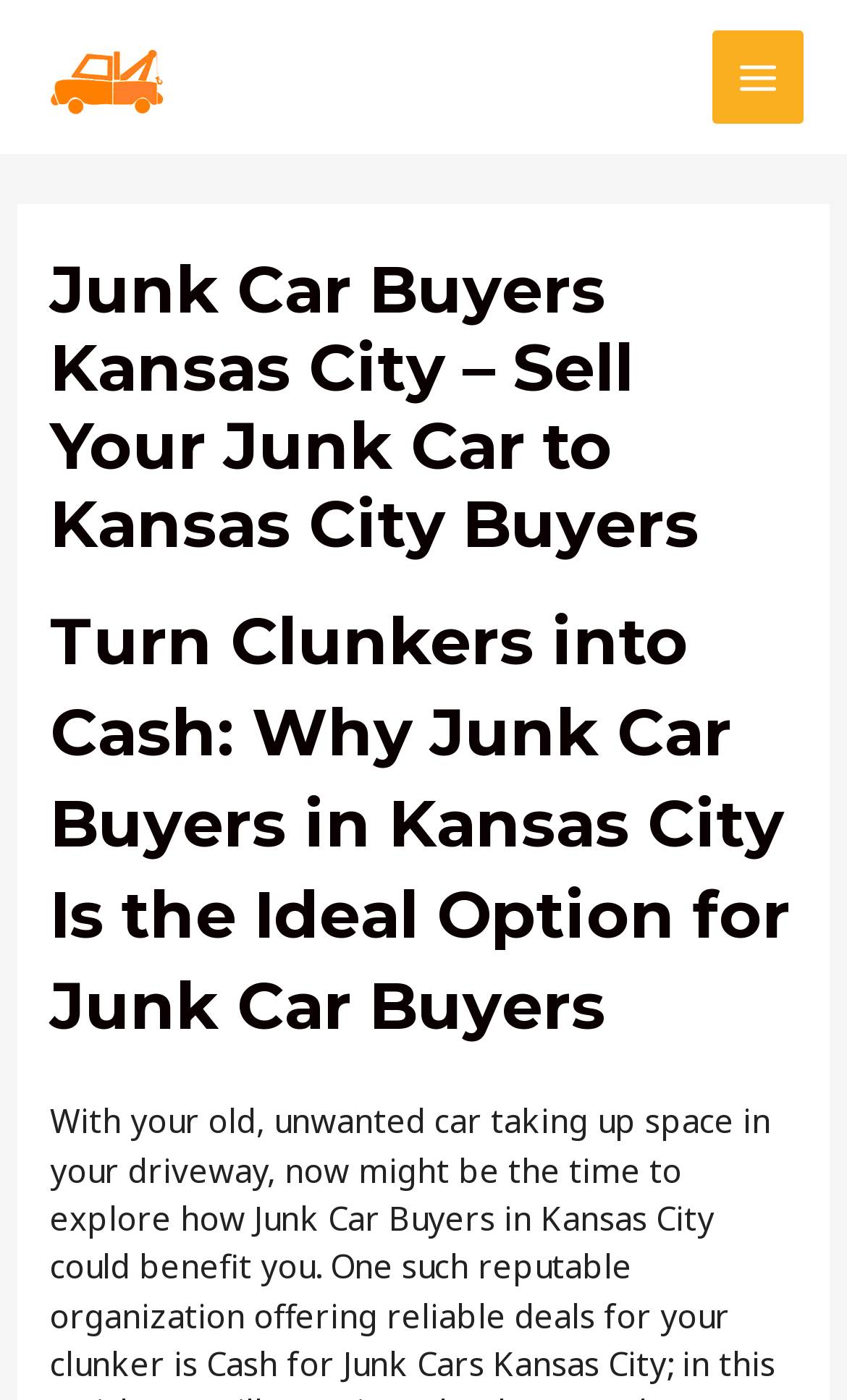What is the purpose of the company?
Please provide a single word or phrase as your answer based on the image.

To buy junk cars